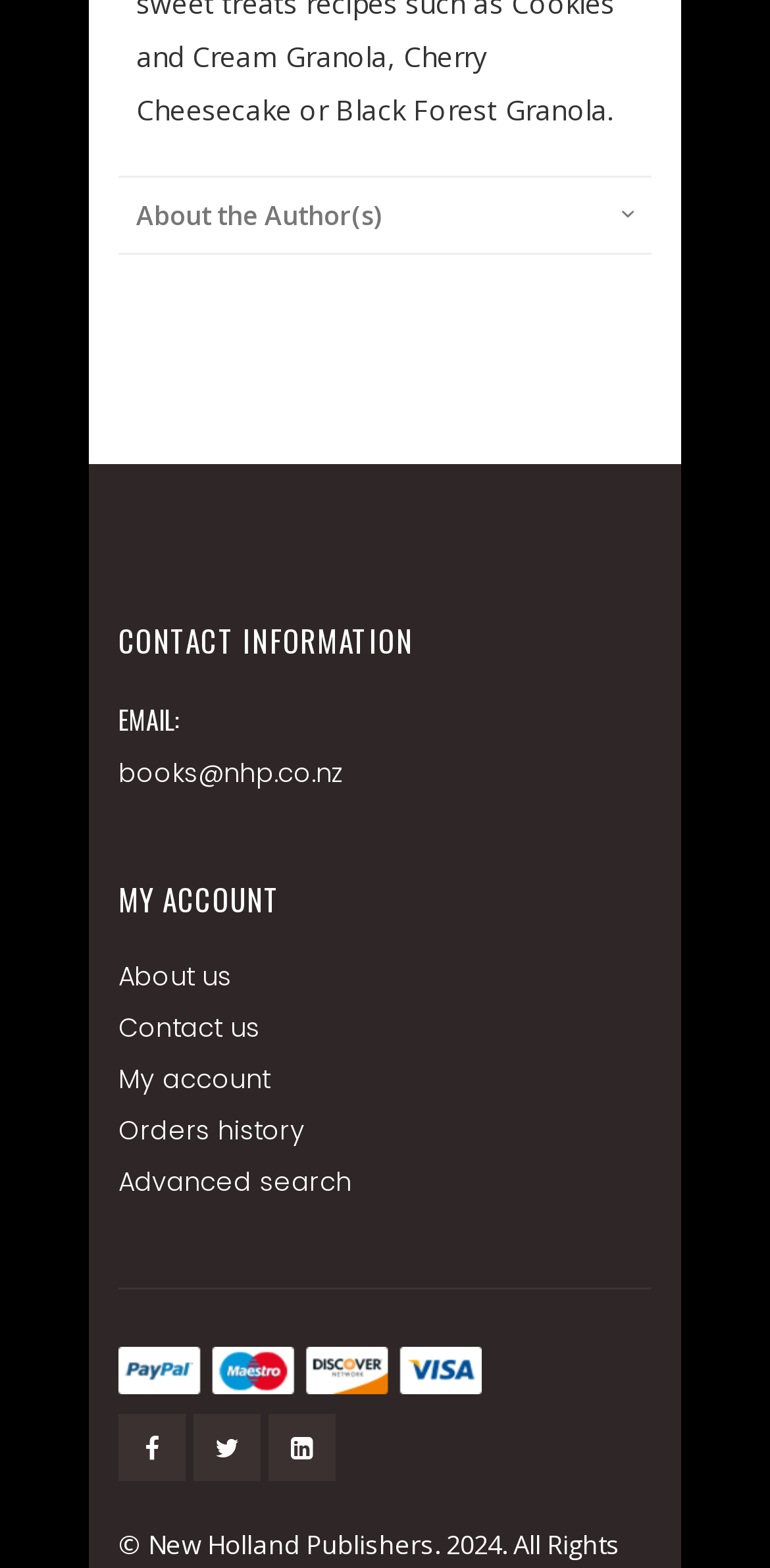Provide a short, one-word or phrase answer to the question below:
What are the other links available on the webpage?

About us, Contact us, My account, Orders history, Advanced search